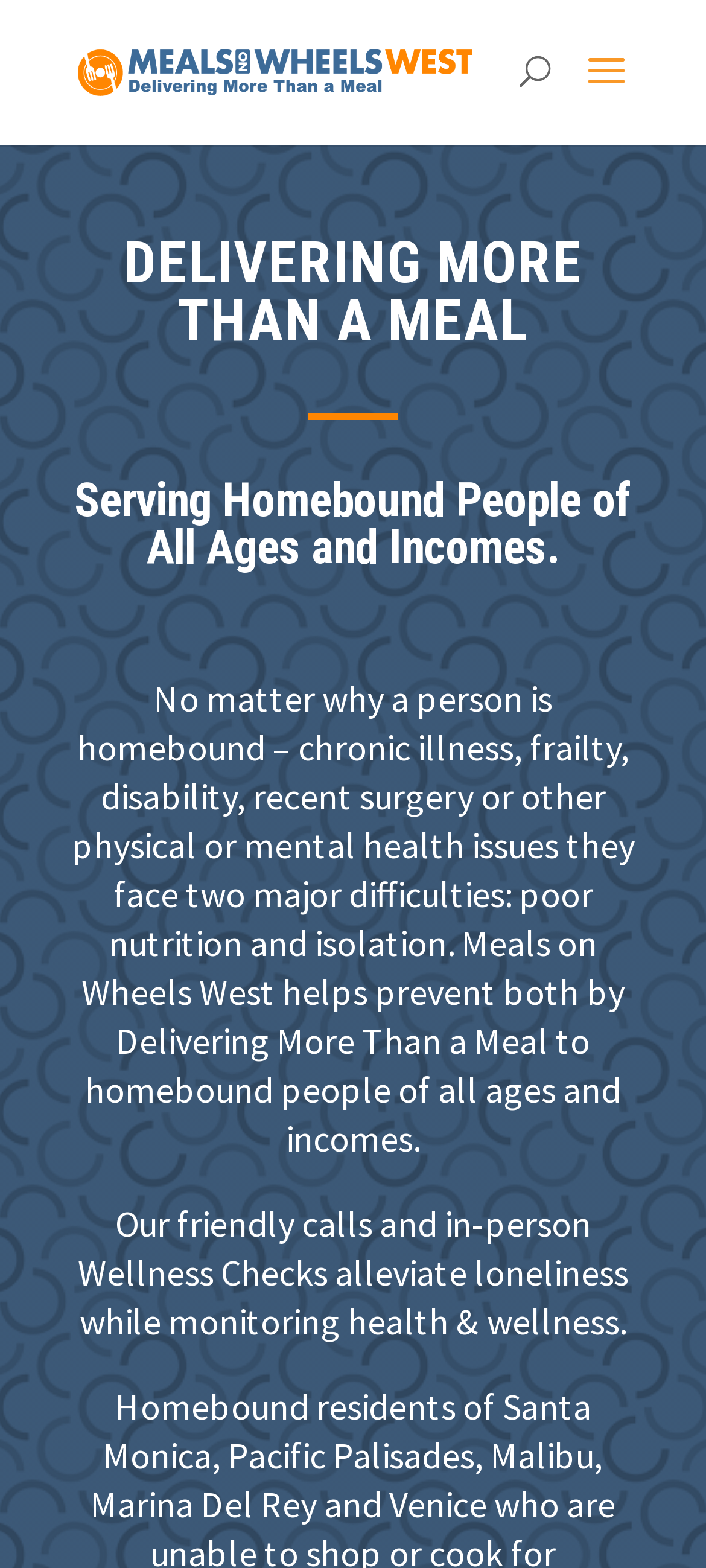Craft a detailed narrative of the webpage's structure and content.

The webpage is about Meals On Wheels West, a organization that delivers meals to homebound people of all ages and incomes. At the top of the page, there is a link and an image, both labeled "Meals On Wheels West", positioned side by side, taking up about half of the page's width. 

Below the link and image, there is a search bar that spans about half of the page's width. Underneath the search bar, there are two headings. The first heading, "DELIVERING MORE THAN A MEAL", is in a larger font size, and the second heading, "Serving Homebound People of All Ages and Incomes.", is in a smaller font size. 

Following the headings, there is a block of text that explains the difficulties faced by homebound people, including poor nutrition and isolation, and how Meals on Wheels West helps prevent these issues by delivering meals. This text is positioned below the headings and takes up about three-quarters of the page's width.

Below the block of text, there is another sentence that describes how the organization's friendly calls and in-person Wellness Checks alleviate loneliness while monitoring health and wellness. This sentence is positioned near the bottom of the page, above a line of text that lists the areas served by Meals on Wheels West, including Santa Monica, Pacific Palisades, Malibu, Marina Del Rey, and Rey.